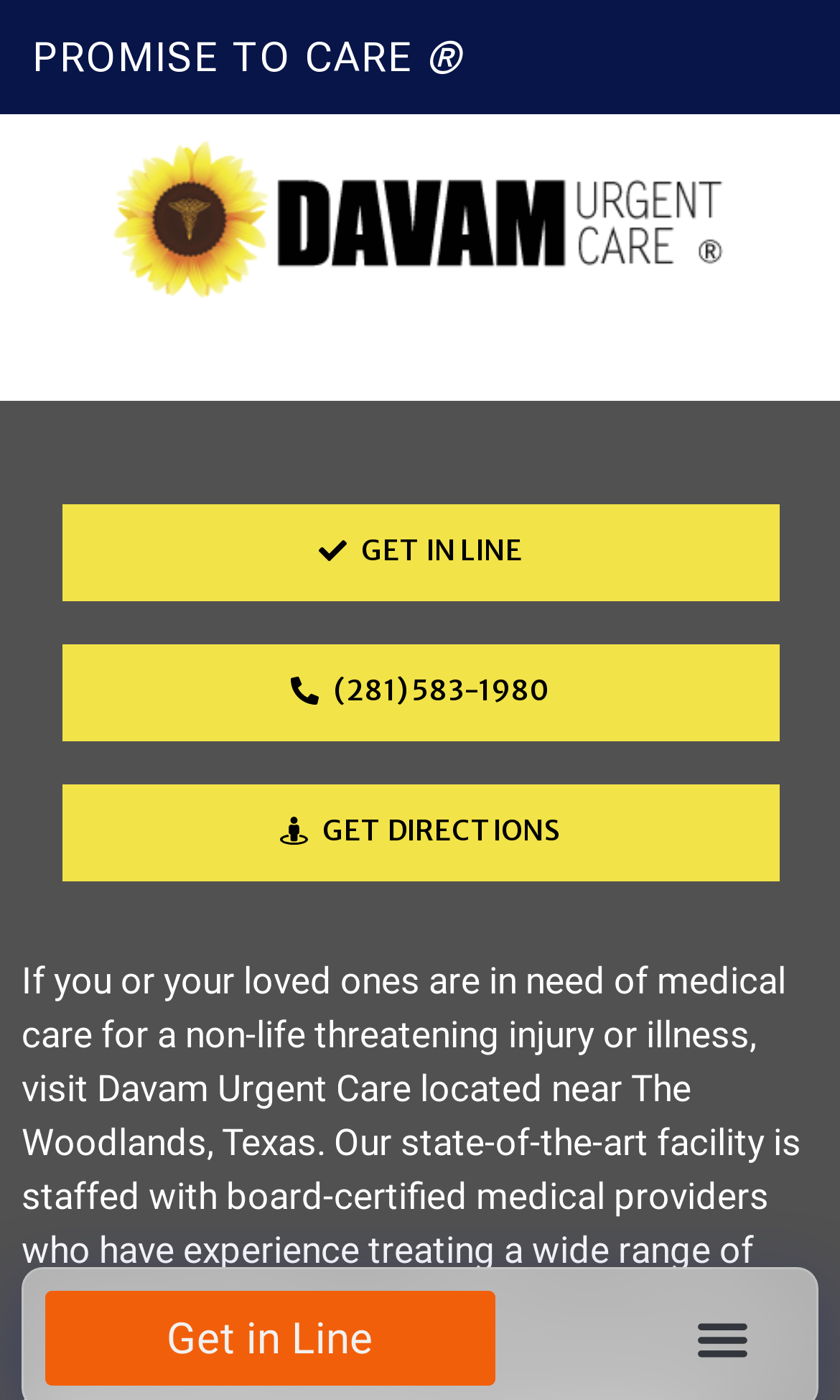Identify the bounding box coordinates for the UI element described as follows: aria-label="Share via LinkedIn". Use the format (top-left x, top-left y, bottom-right x, bottom-right y) and ensure all values are floating point numbers between 0 and 1.

None